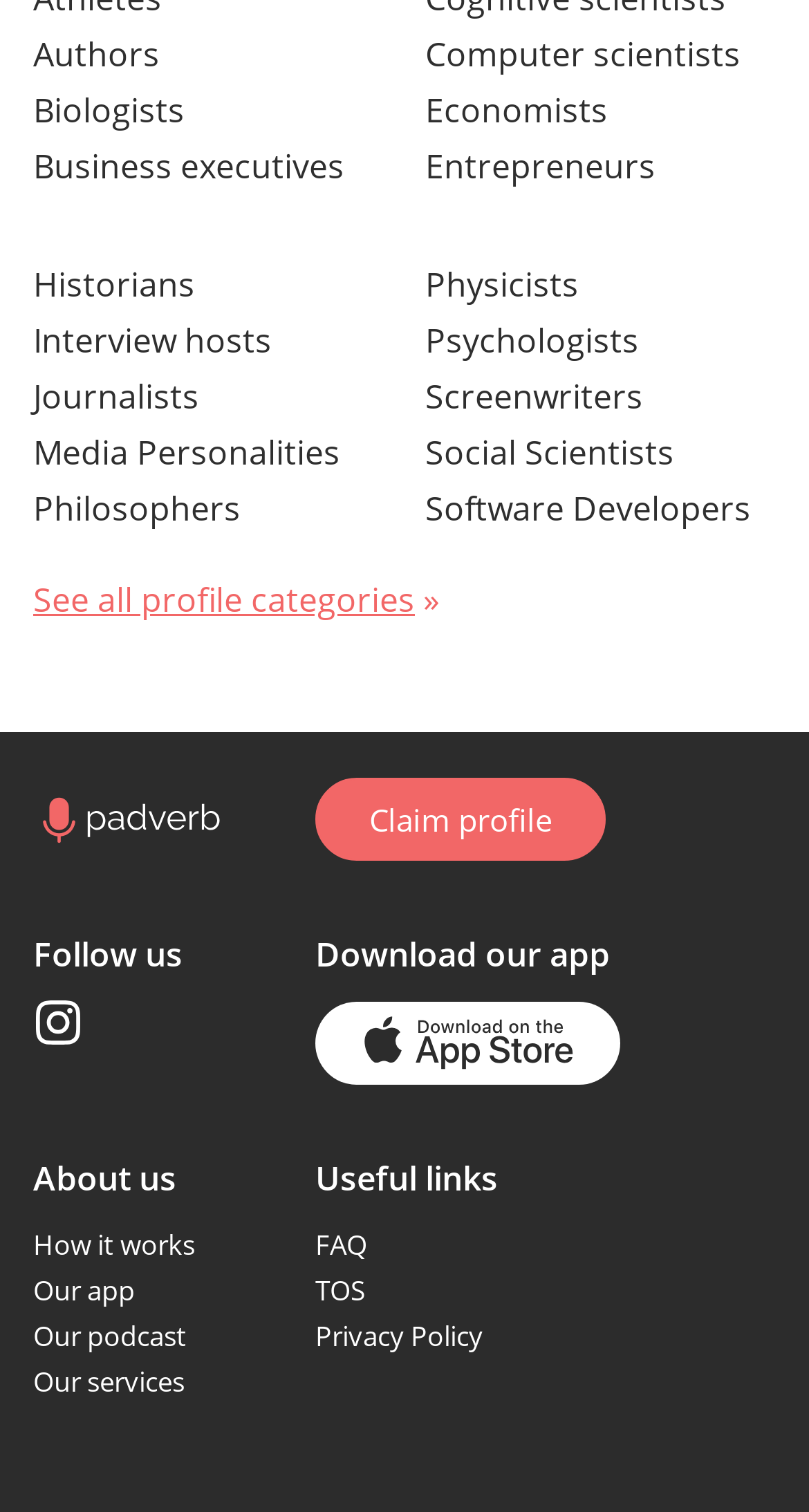What are the categories of profiles available?
Can you provide a detailed and comprehensive answer to the question?

Based on the links provided on the webpage, it appears that the website allows users to browse profiles categorized by occupation or field of expertise, such as Authors, Biologists, Business executives, and many others.